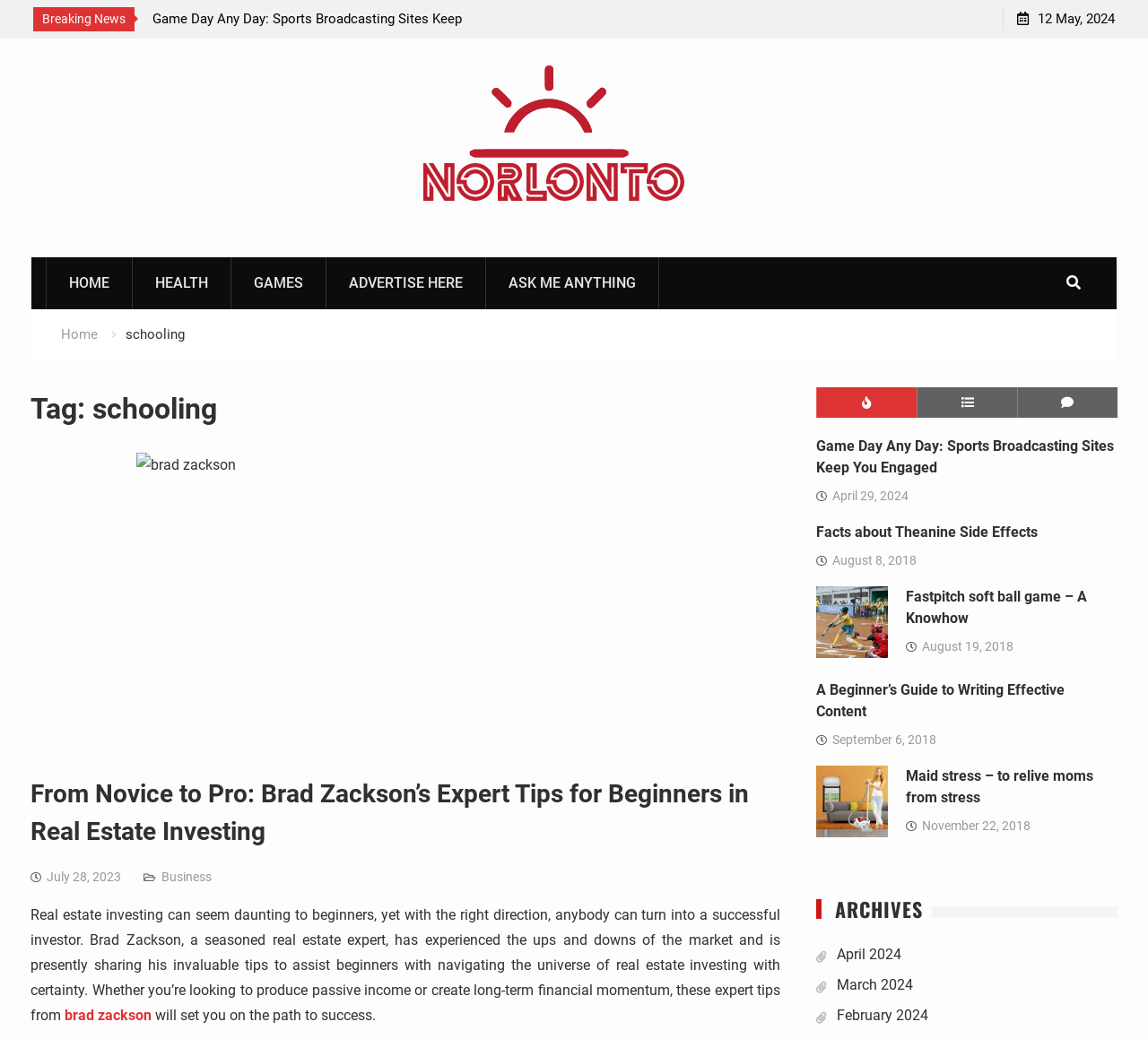Please identify the coordinates of the bounding box for the clickable region that will accomplish this instruction: "Check 'Breaking News'".

[0.037, 0.011, 0.109, 0.025]